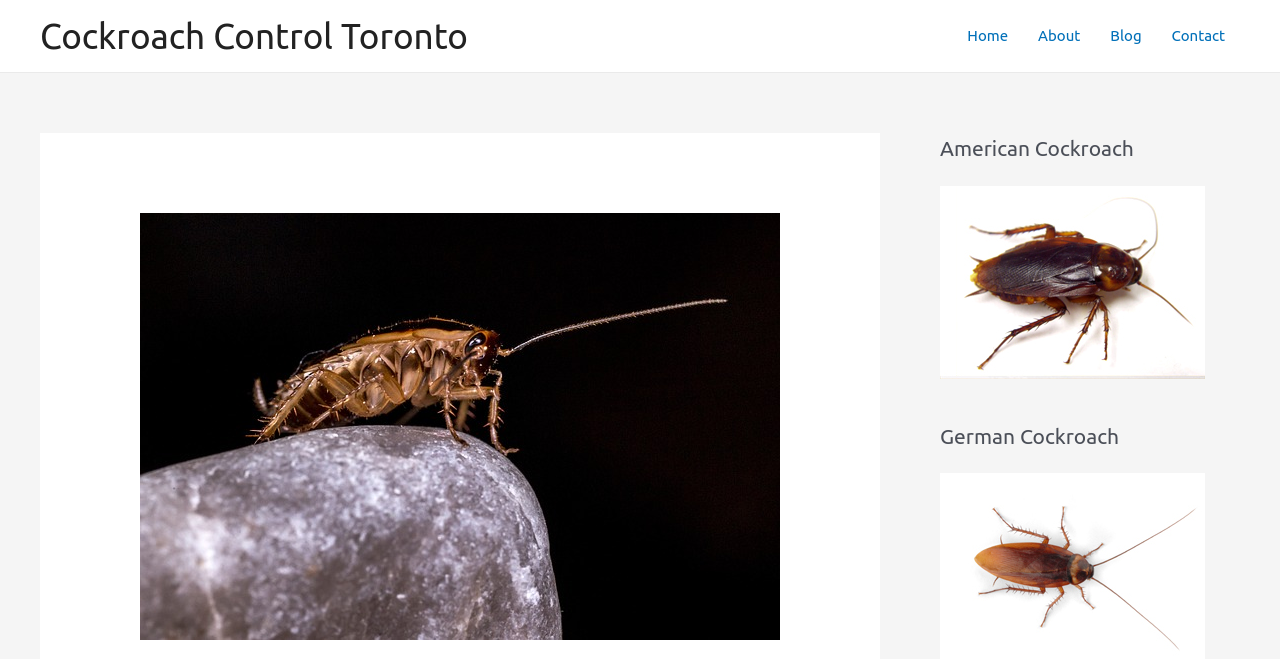Use a single word or phrase to answer the following:
How many types of cockroaches are mentioned?

2